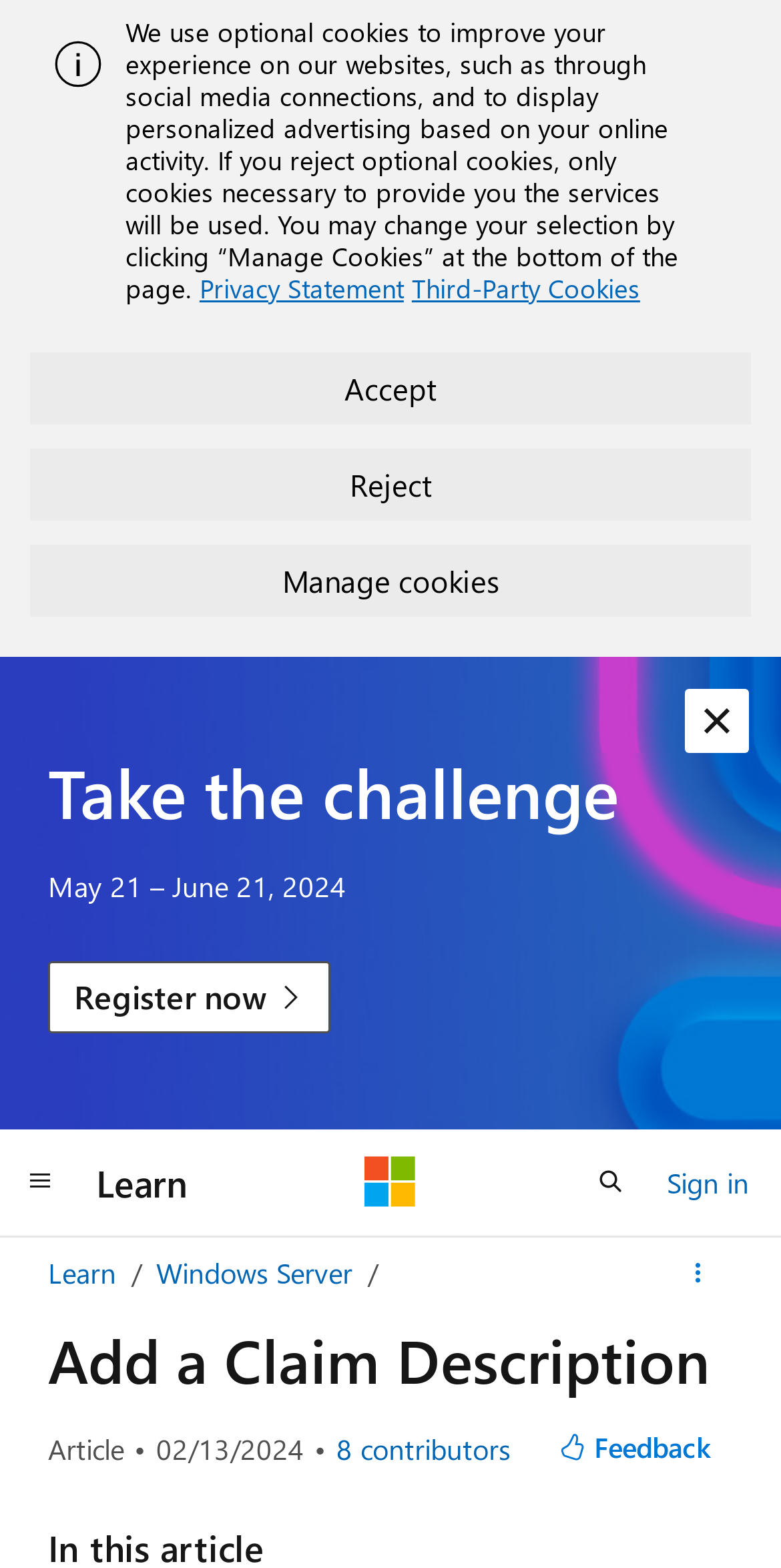Please specify the bounding box coordinates of the region to click in order to perform the following instruction: "Provide feedback".

[0.688, 0.903, 0.938, 0.943]